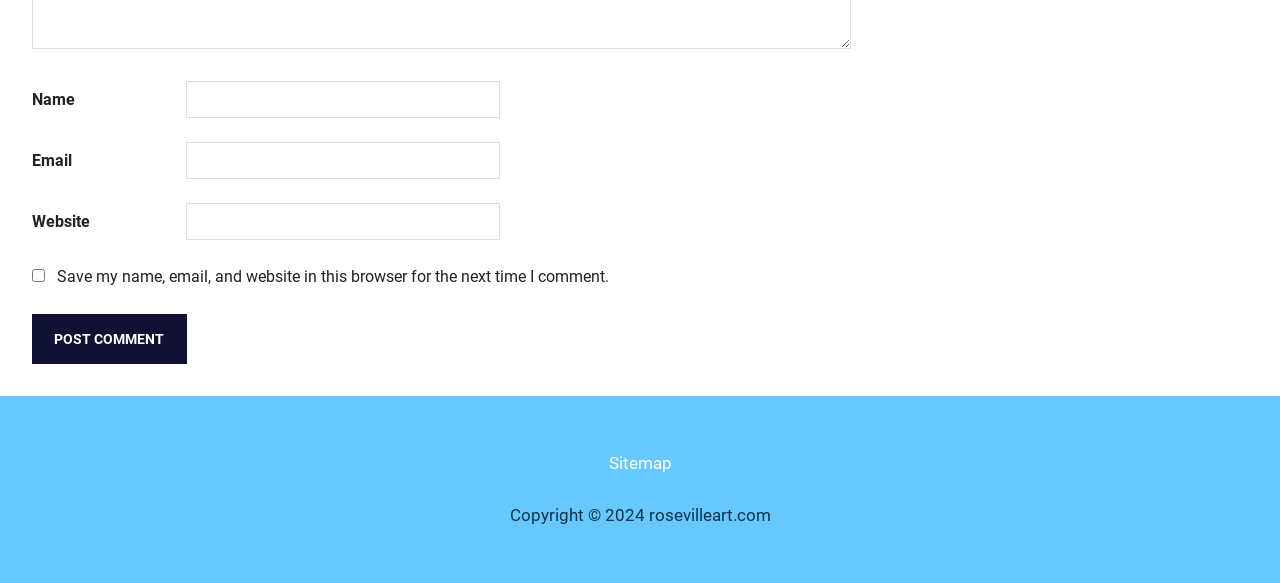Using the information in the image, give a comprehensive answer to the question: 
What is the purpose of the checkbox?

The checkbox has a label 'Save my name, email, and website in this browser for the next time I comment.' which indicates that its purpose is to save the commenter's information for future comments.